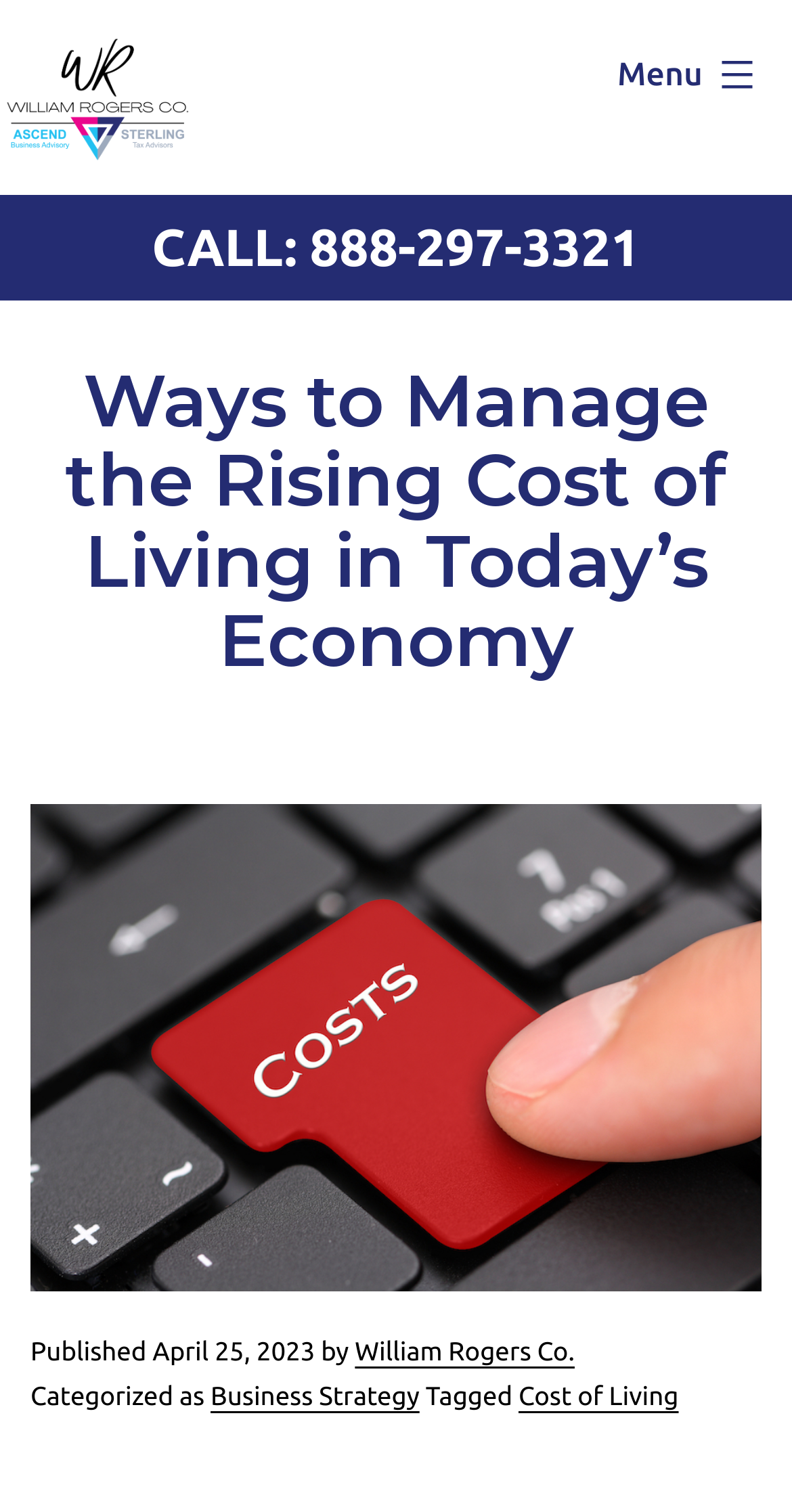Reply to the question below using a single word or brief phrase:
What is the date of publication?

April 25, 2023